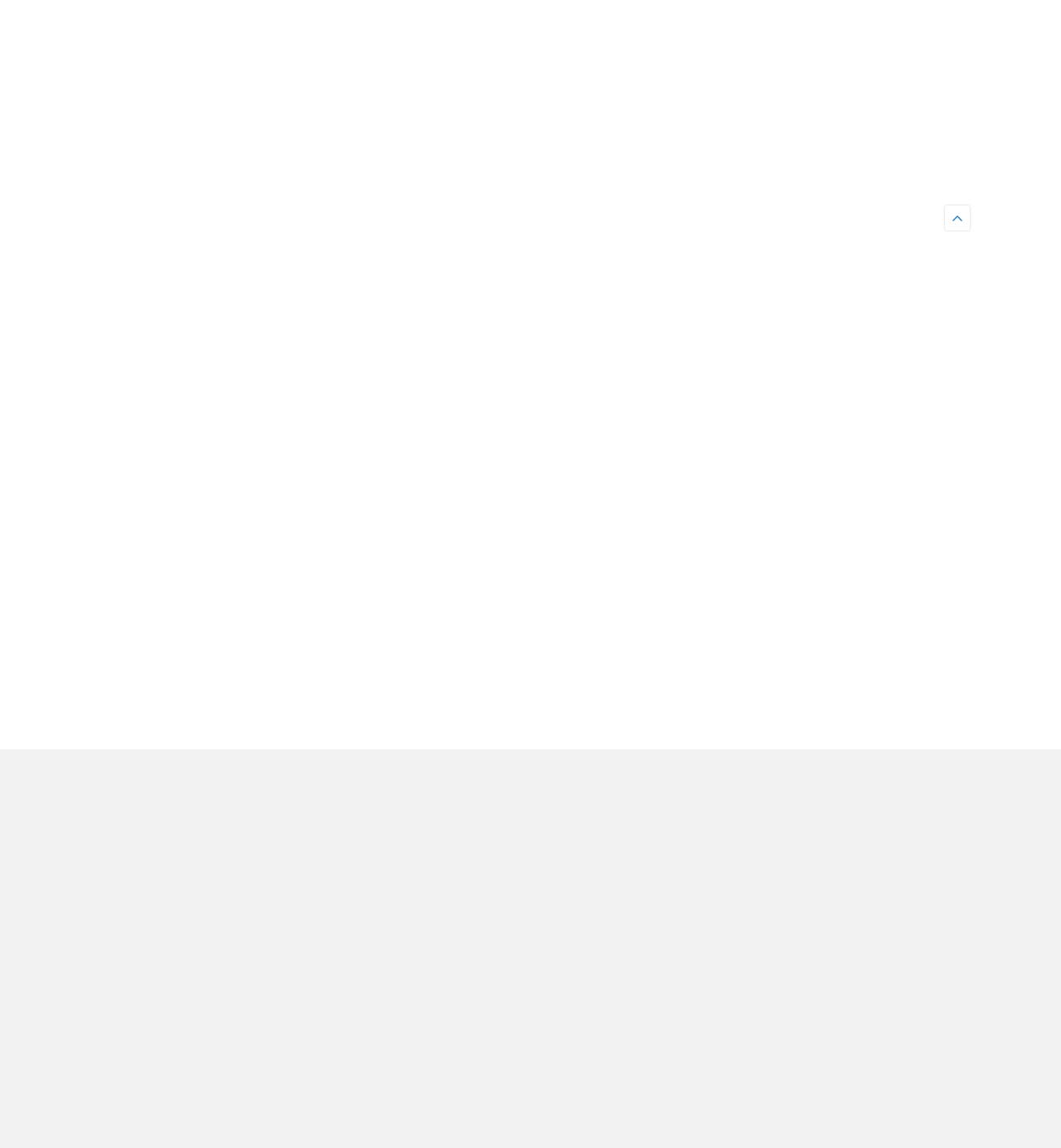Locate the UI element described by Back to Top in the provided webpage screenshot. Return the bounding box coordinates in the format (top-left x, top-left y, bottom-right x, bottom-right y), ensuring all values are between 0 and 1.

[0.891, 0.179, 0.914, 0.201]